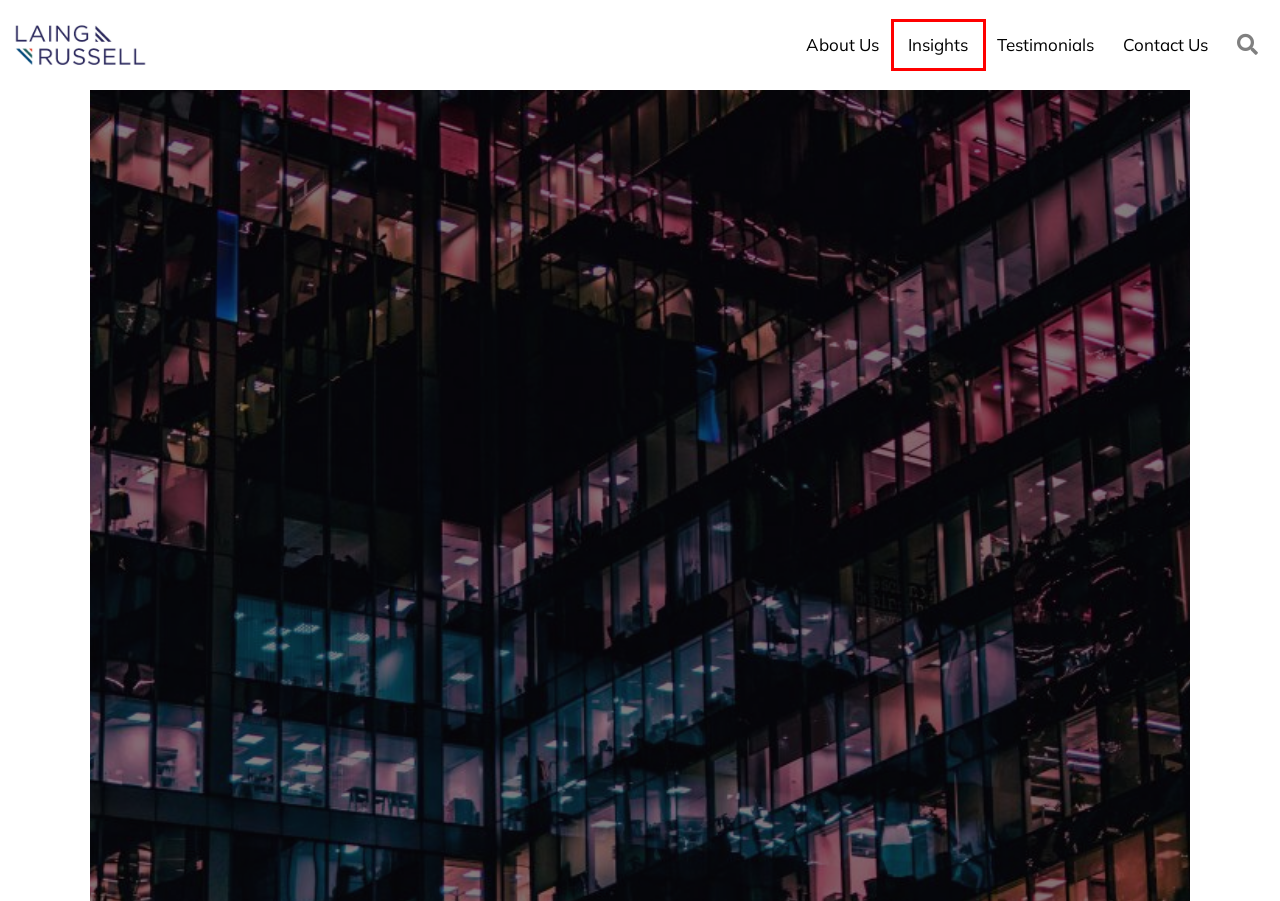You have a screenshot of a webpage with a red bounding box around an element. Identify the webpage description that best fits the new page that appears after clicking the selected element in the red bounding box. Here are the candidates:
A. Digital Strategy - LAING RUSSELL
B. Enterprise Change done right: keep your vision in mind - LAING RUSSELL
C. Organisational Development - LAING RUSSELL
D. About Us - LAING RUSSELL
E. Contact Us - LAING RUSSELL
F. Quality Assurance - LAING RUSSELL
G. Testimonials - LAING RUSSELL
H. Insights - LAING RUSSELL

H